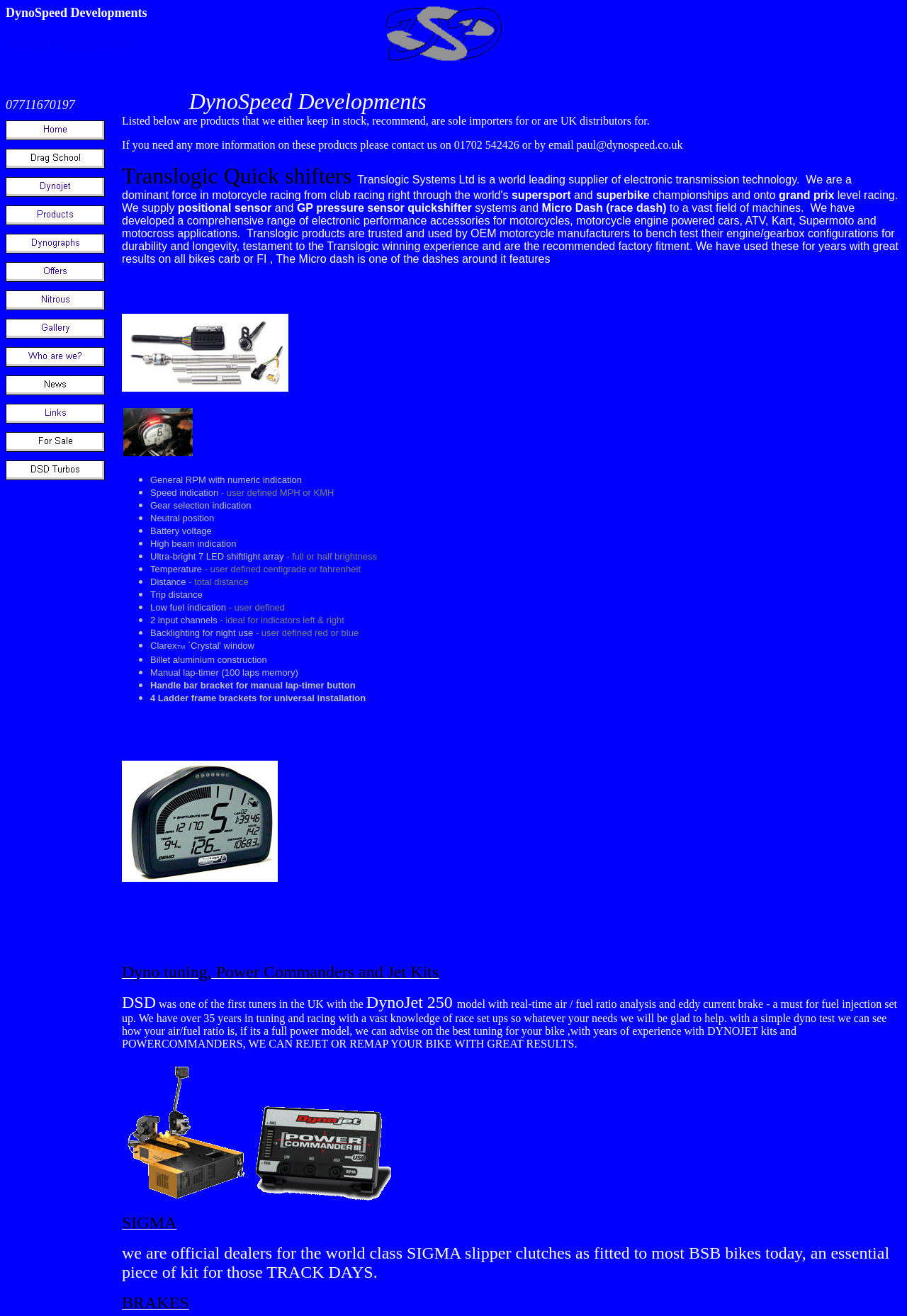Provide an in-depth caption for the webpage.

The webpage is about DynoSpeed Developments, a company that specializes in products related to speed and performance. At the top of the page, there is a layout table with a row of links to different sections of the website, including Home, Drag School, Dynojet, Products, Dynographs, Offers, Nitrous, Gallery, Who are we?, News, Links, For Sale, and DSD Turbos. Each link has a corresponding image.

Below the links, there is a large image, followed by a heading and a list of bullet points describing the features of a product, likely a speedometer or dashboard display. The features include general RPM with numeric indication, speed indication, gear selection indication, neutral position, battery voltage, high beam indication, ultra-bright 7 LED shiftlight array, temperature, distance, trip distance, low fuel indication, 2 input channels, backlighting for night use, and billet aluminum construction. Each feature is accompanied by a brief description.

The list of features is divided into sections by list markers, which are small bullet points. The text is arranged in a clean and organized manner, making it easy to read and understand. There are no images within the list of features, but there are images above and below the list.